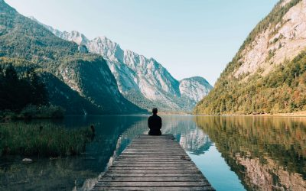What is reflected in the water?
Answer the question with a thorough and detailed explanation.

The calm surface of the water mirrors the surrounding mountains and sky, adding to the peaceful ambiance of the scene, creating a sense of symmetry and harmony.